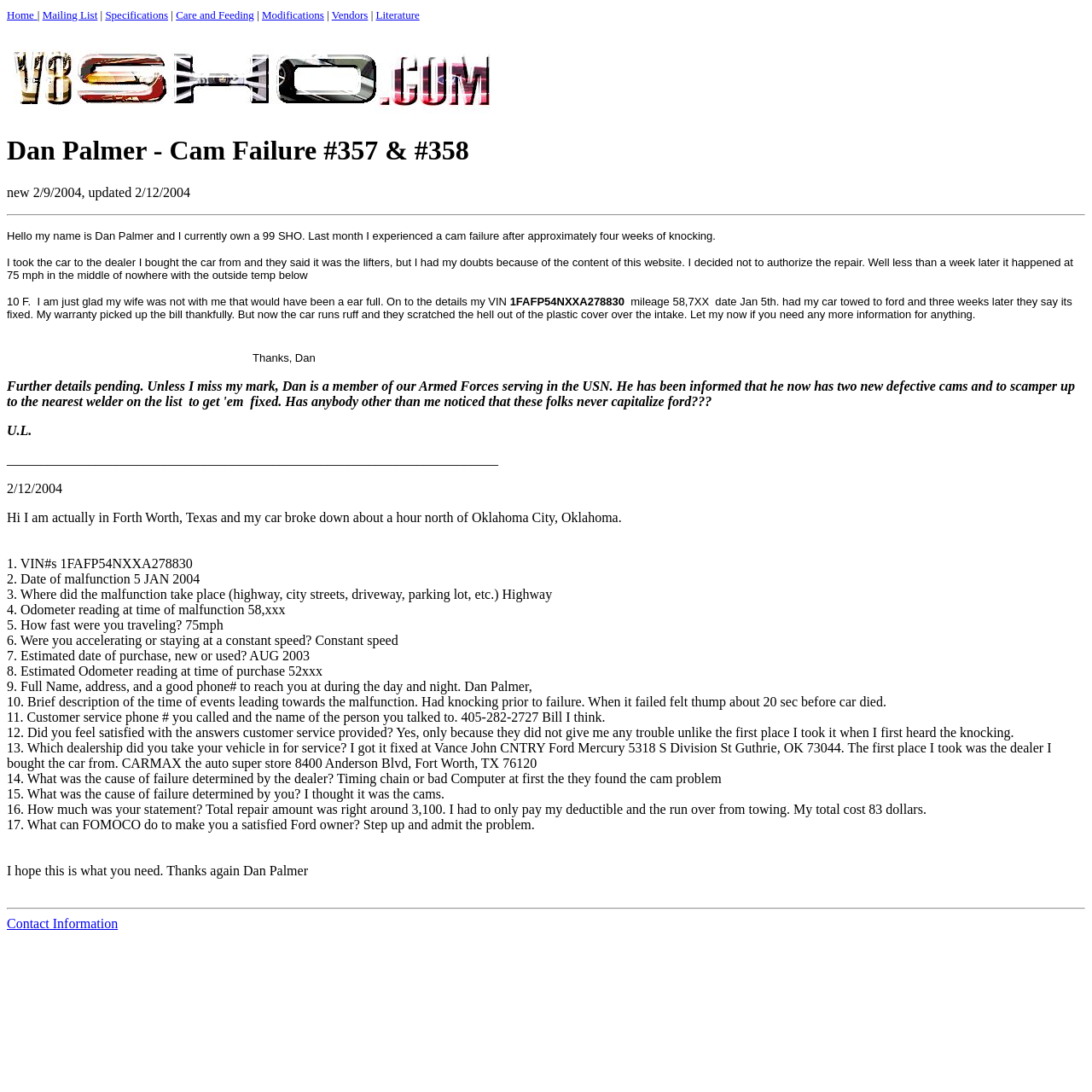Provide the bounding box coordinates for the area that should be clicked to complete the instruction: "Click on the 'Home' link".

[0.006, 0.006, 0.034, 0.02]